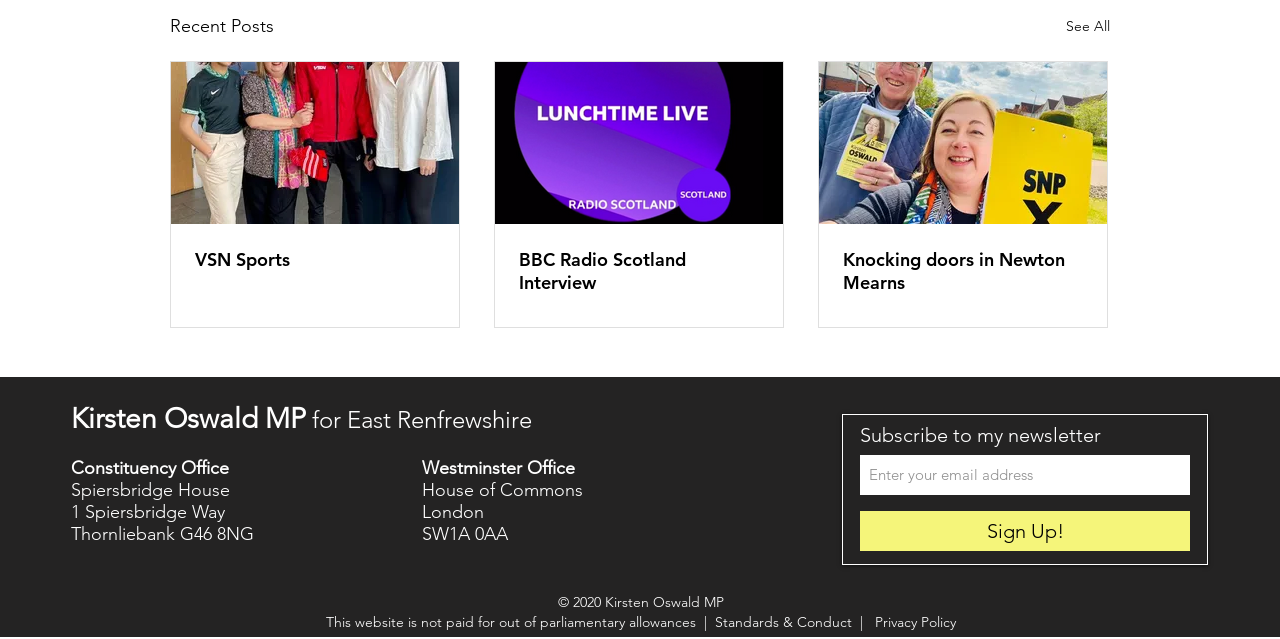Utilize the details in the image to give a detailed response to the question: What is the purpose of the textbox?

I examined the textbox element [315] and found that it has a description 'Enter your email address' and is required, indicating that its purpose is to enter an email address, likely for newsletter subscription.